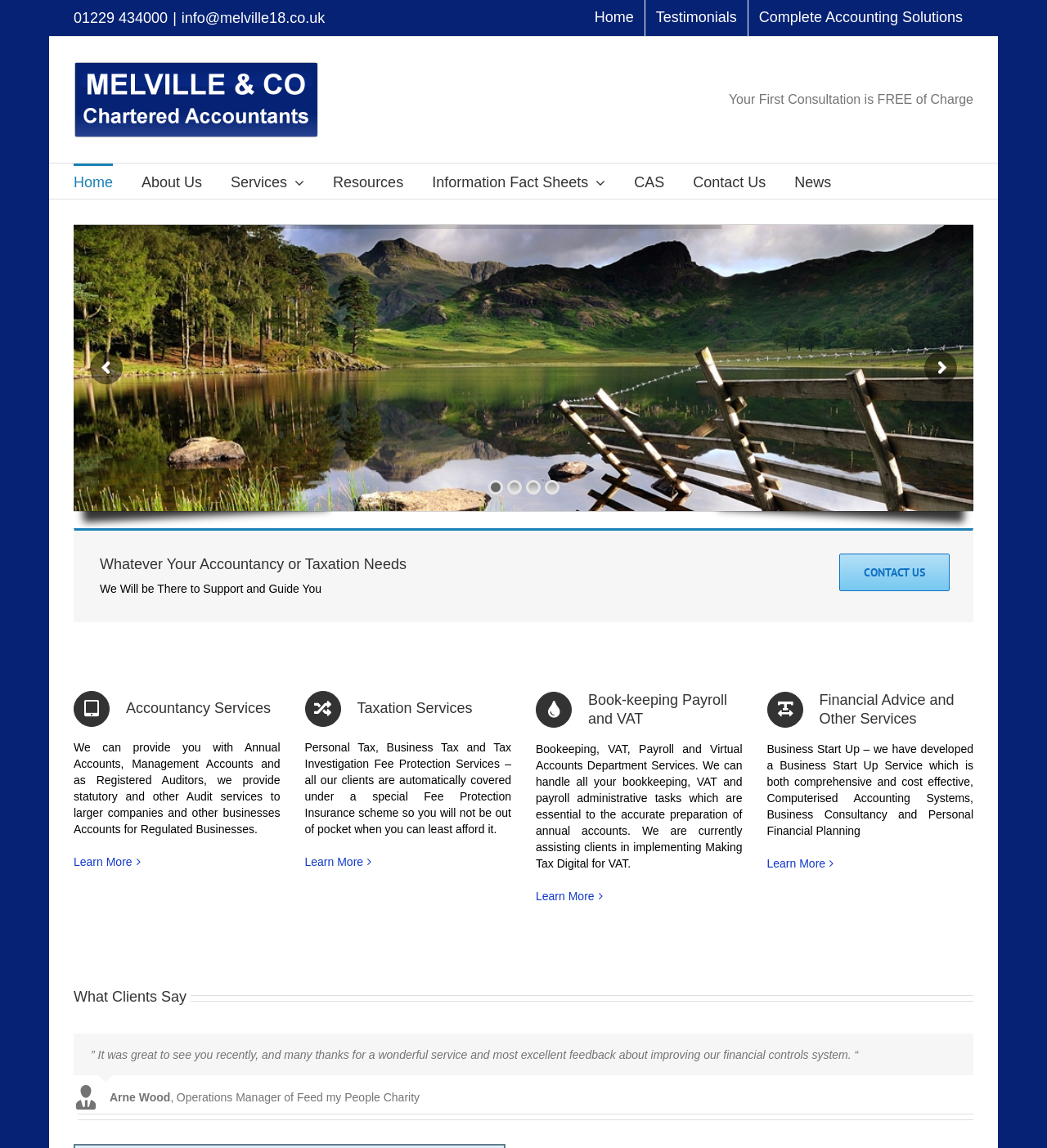Locate the bounding box coordinates of the clickable element to fulfill the following instruction: "Learn more about Accountancy Services". Provide the coordinates as four float numbers between 0 and 1 in the format [left, top, right, bottom].

[0.07, 0.744, 0.126, 0.758]